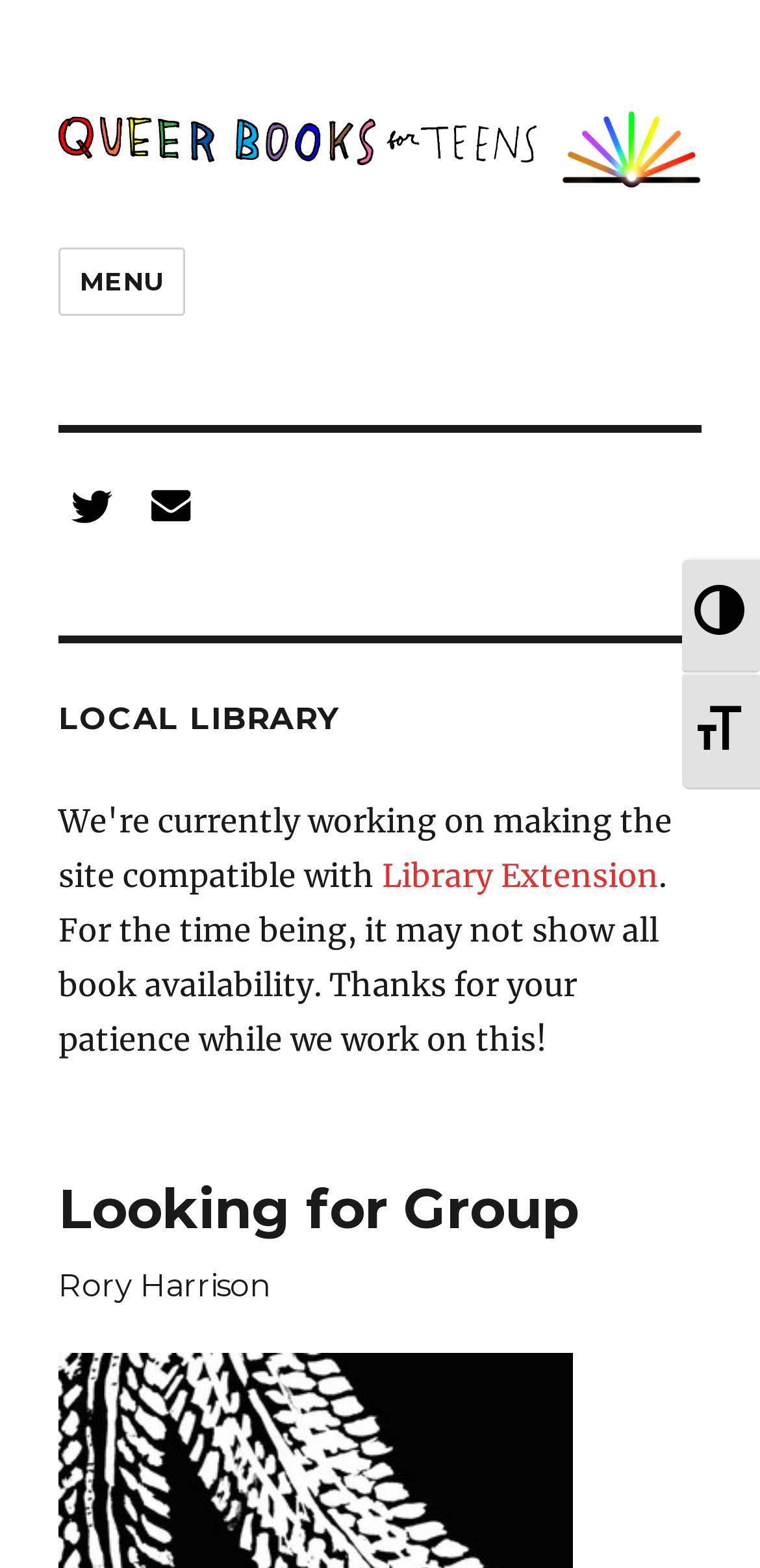Given the description Library Extension, predict the bounding box coordinates of the UI element. Ensure the coordinates are in the format (top-left x, top-left y, bottom-right x, bottom-right y) and all values are between 0 and 1.

[0.503, 0.546, 0.867, 0.571]